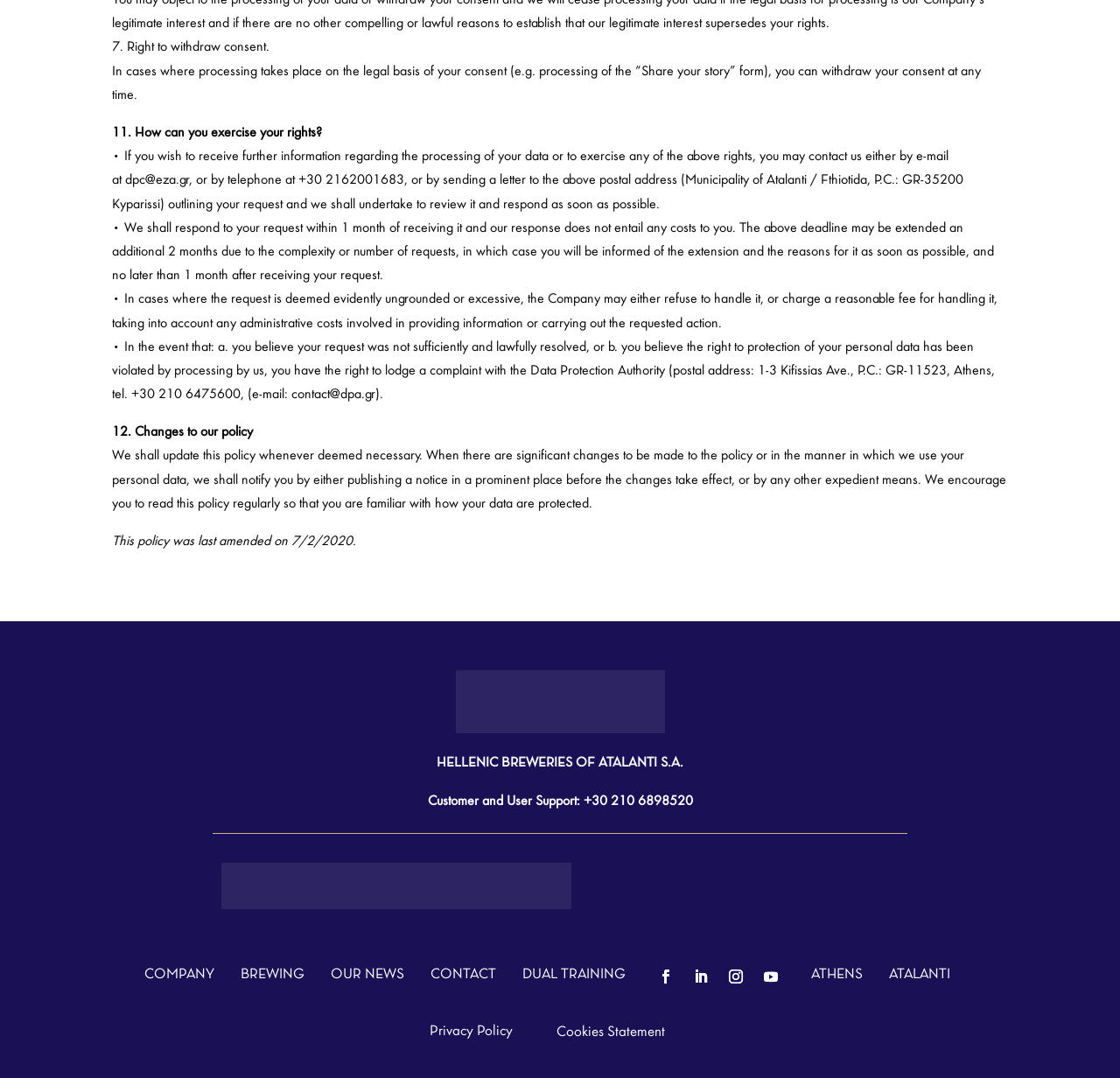Determine the bounding box coordinates of the region that needs to be clicked to achieve the task: "Click the 'Cookies Statement' link".

[0.496, 0.951, 0.593, 0.965]